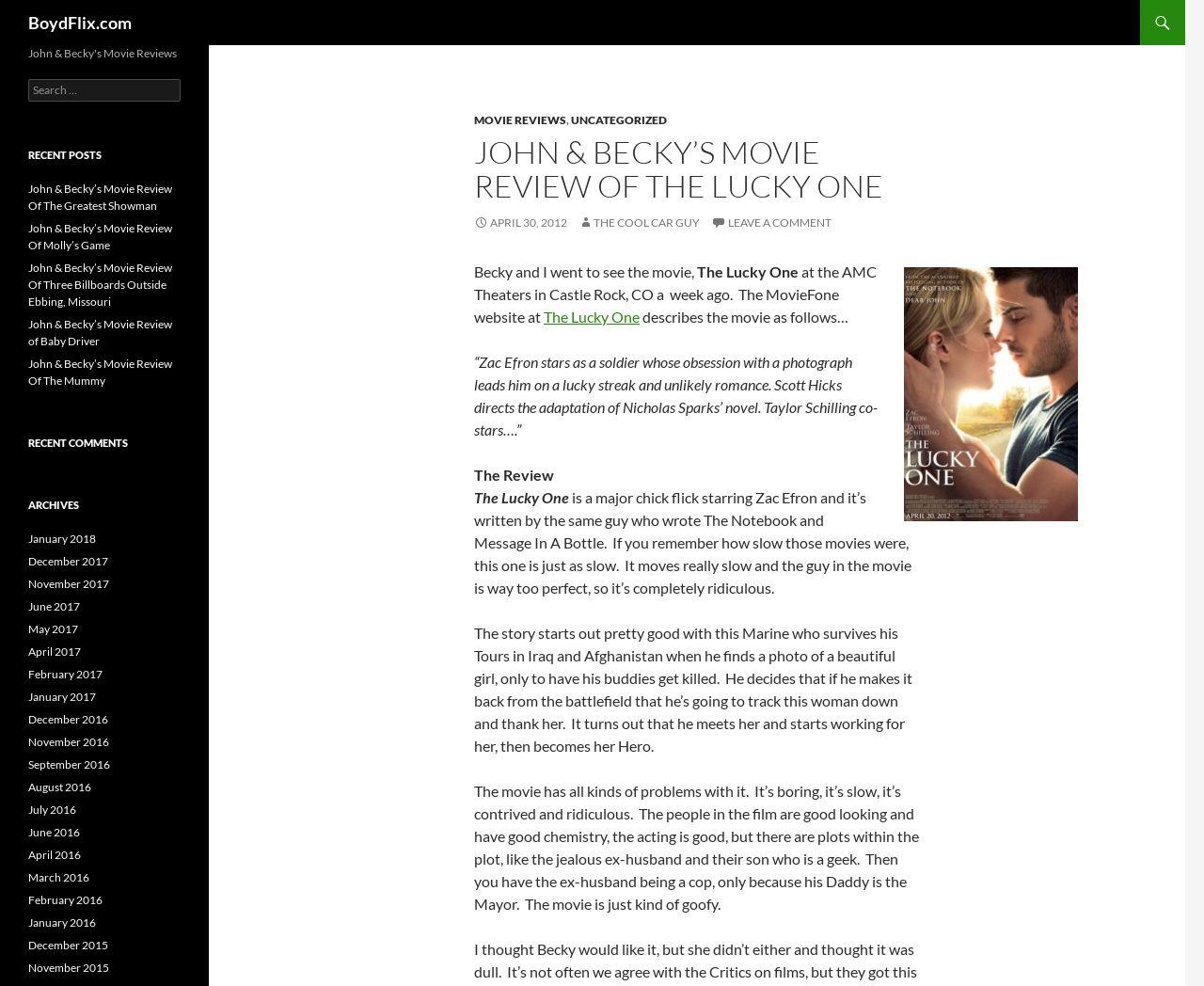Find the bounding box coordinates of the clickable region needed to perform the following instruction: "Check the archives for January 2018". The coordinates should be provided as four float numbers between 0 and 1, i.e., [left, top, right, bottom].

[0.023, 0.539, 0.08, 0.553]